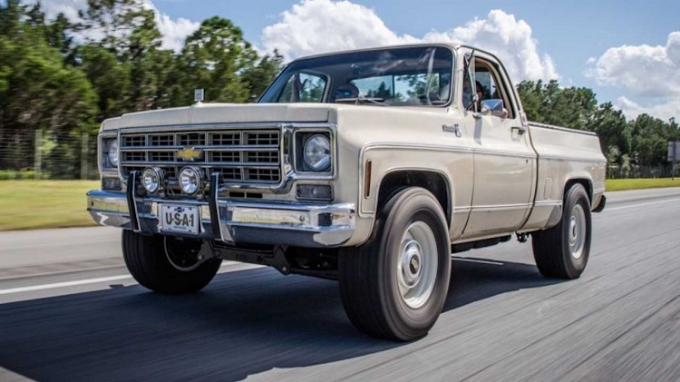What is the condition of the truck's exterior?
Answer the question with a single word or phrase by looking at the picture.

well-maintained